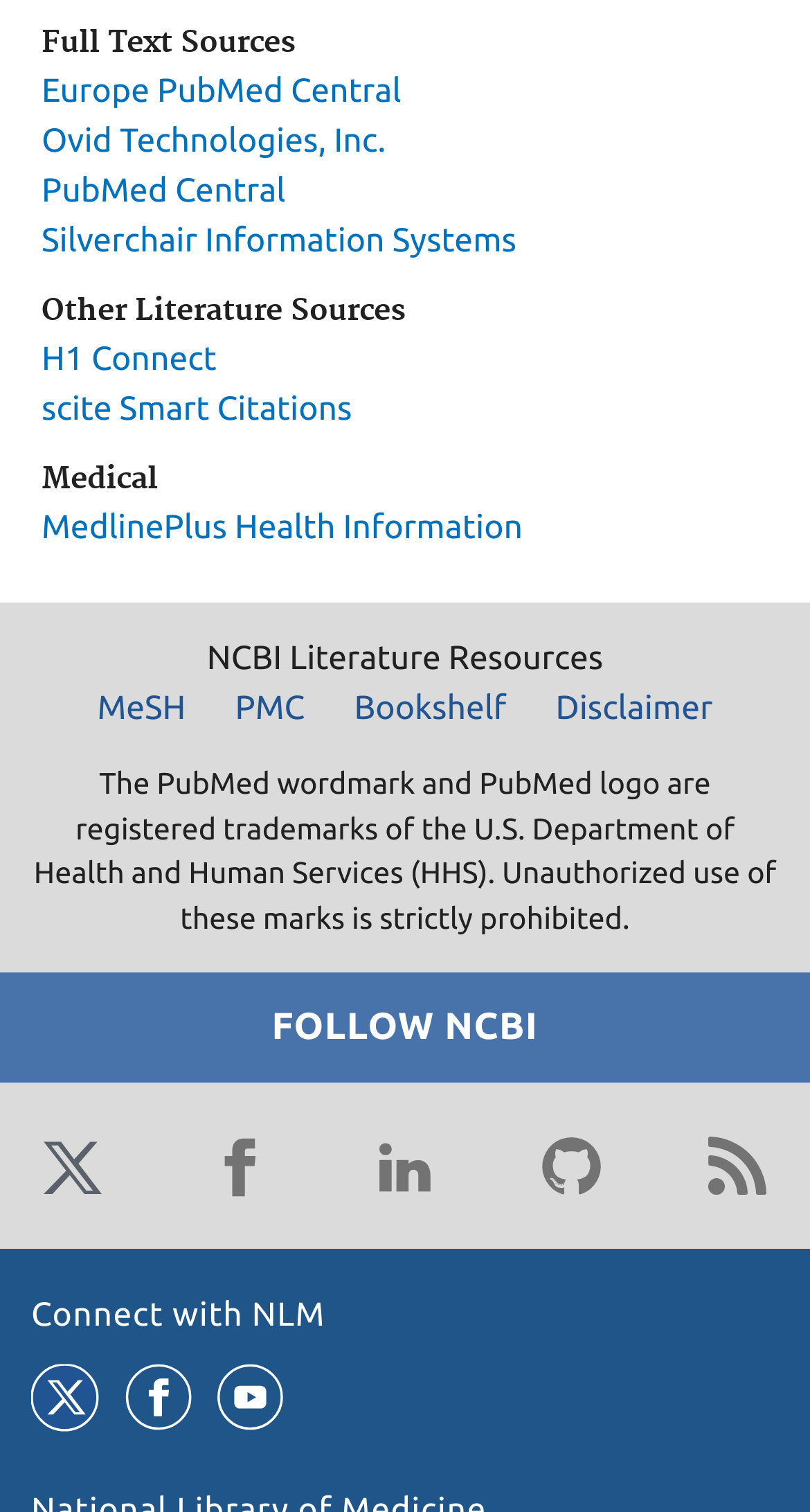How many 'NCBI' links are there?
Look at the image and provide a short answer using one word or a phrase.

2